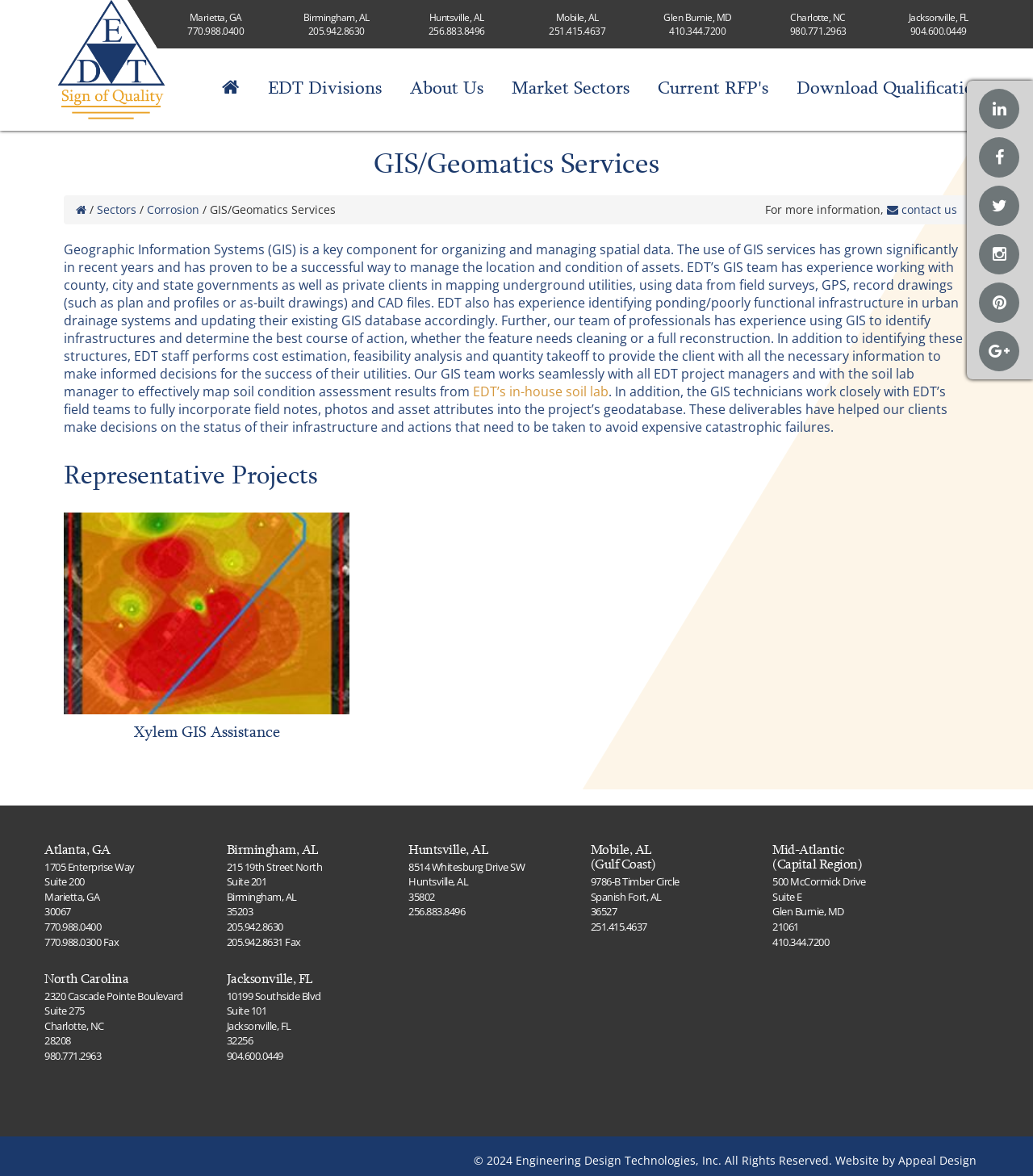What is the name of the company that designed EDT's website?
Please provide a comprehensive answer based on the details in the screenshot.

The webpage's footer section contains a copyright notice that mentions 'Website by Appeal Design', indicating that Appeal Design is the company that designed EDT's website.